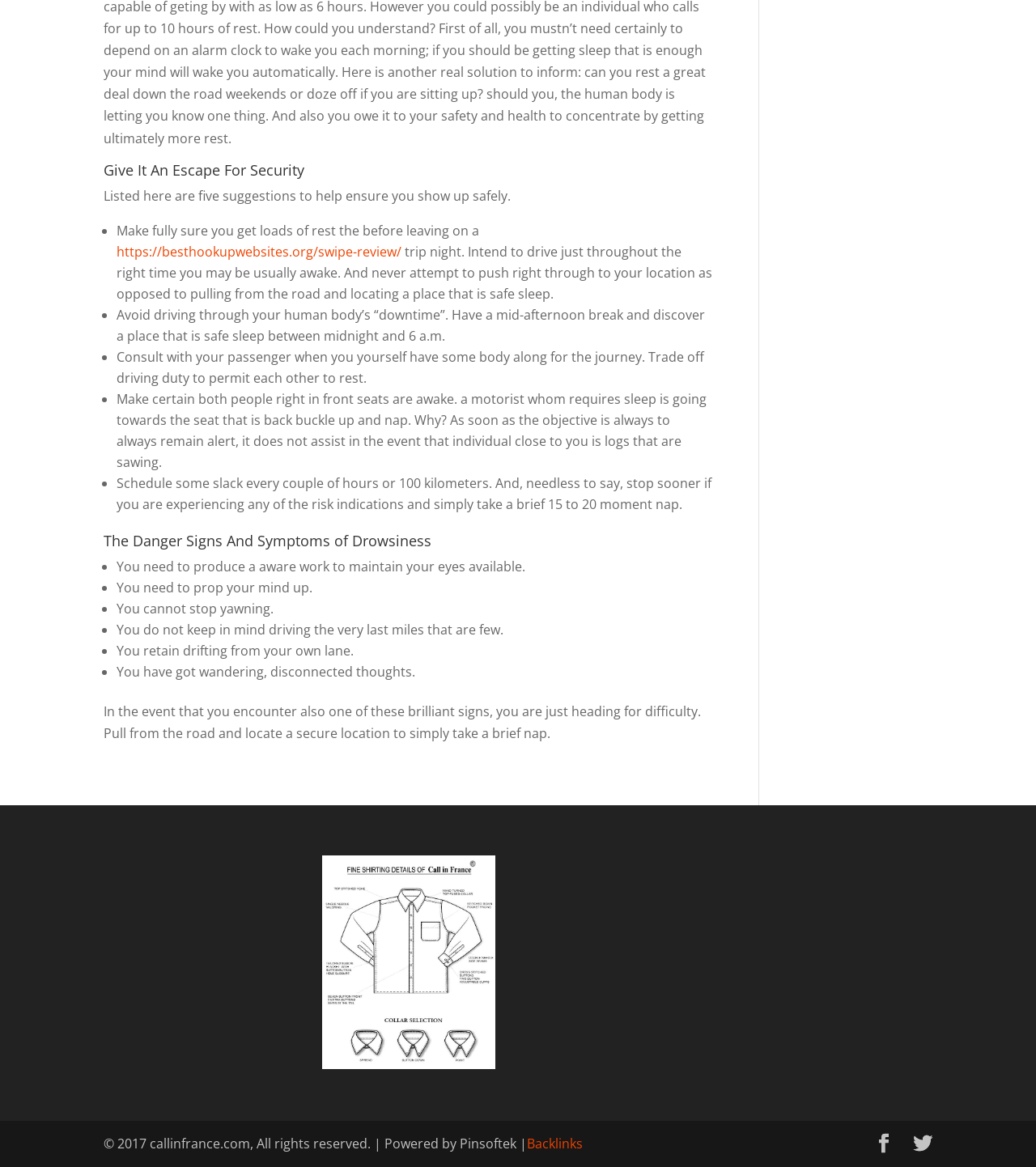Please provide a one-word or short phrase answer to the question:
What should you do if you encounter any of the danger signs of drowsiness?

Pull from the road and locate a secure location to take a brief nap